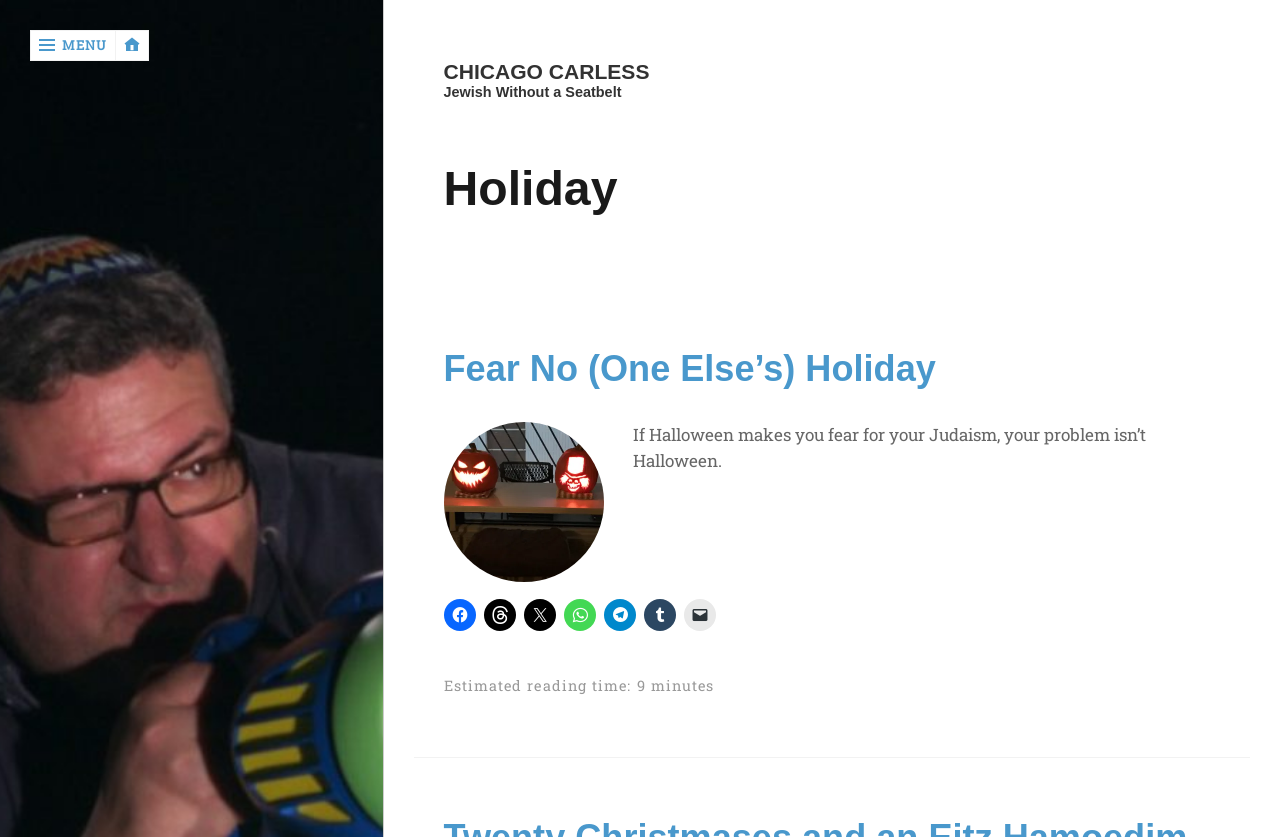Generate a thorough caption that explains the contents of the webpage.

The webpage is about a blog or article titled "Holiday" with a focus on Chicago and Judaism. At the top left, there is a search bar with a magnifying glass icon and a button. Below the search bar, there is a menu icon and a bell icon. 

On the top left side, there is a navigation menu with links to different sections, including "HOME", "ABOUT ME", "CHICAGO", "CITIES", "DISNEY PARKS", "JUDAISM", "LIFE", and "TRANSIT". Each link has a "+" icon next to it.

The main content of the page is divided into sections. The first section has a heading "CHICAGO CARLESS" and a subheading "Jewish Without a Seatbelt". Below this, there is a heading "Holiday" followed by an article with a heading "Fear No (One Else’s) Holiday". The article has a brief summary or introduction, followed by a block of text that starts with "If Halloween makes you fear for your Judaism, your problem isn’t Halloween."

At the bottom of the article, there are social media sharing links, including Facebook, Threads, X, WhatsApp, Telegram, Tumblr, and email. There is also a link indicating the estimated reading time of the article, which is 9 minutes.